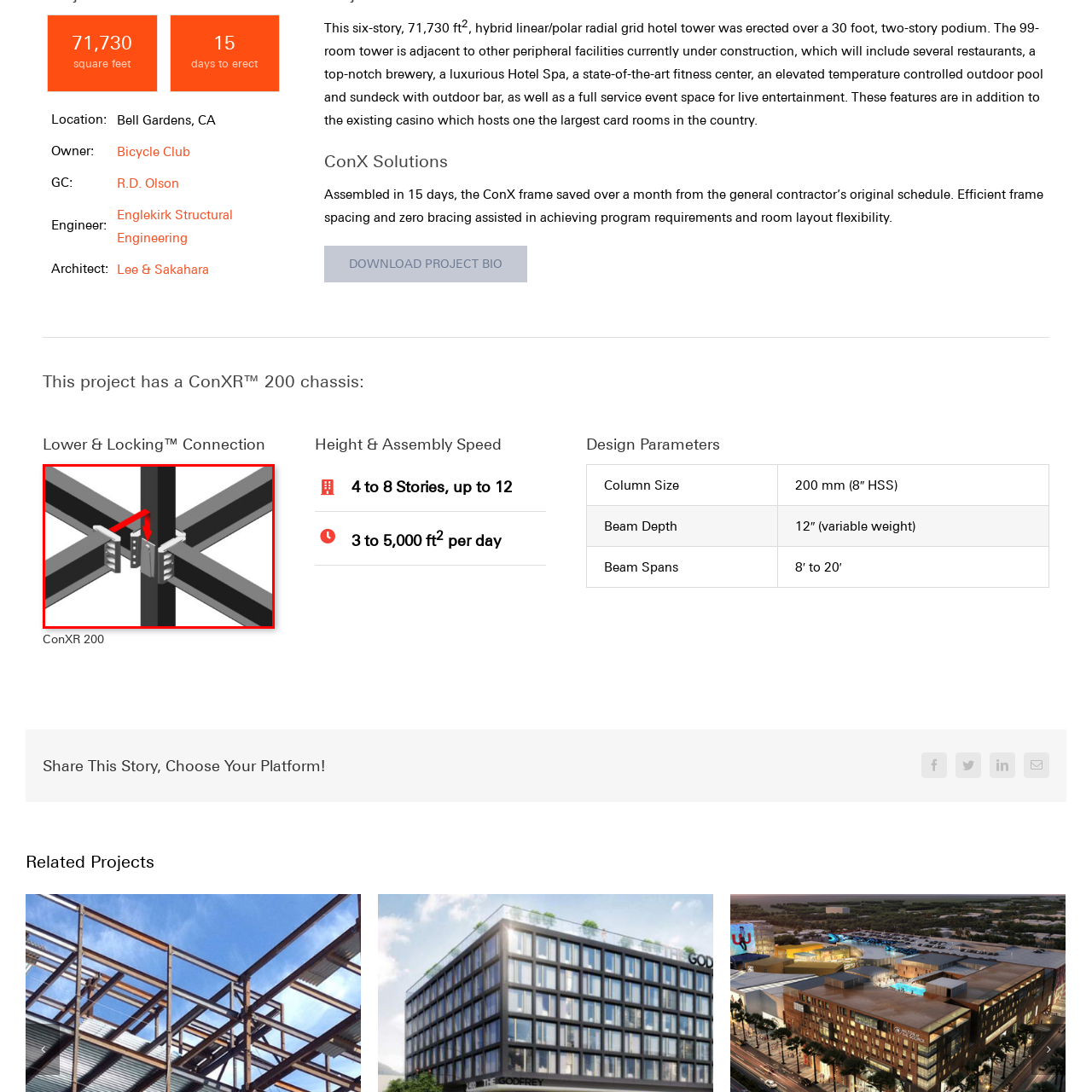Look at the area highlighted in the red box, What is the benefit of using ConX Solutions approach? Please provide an answer in a single word or phrase.

Significant time savings